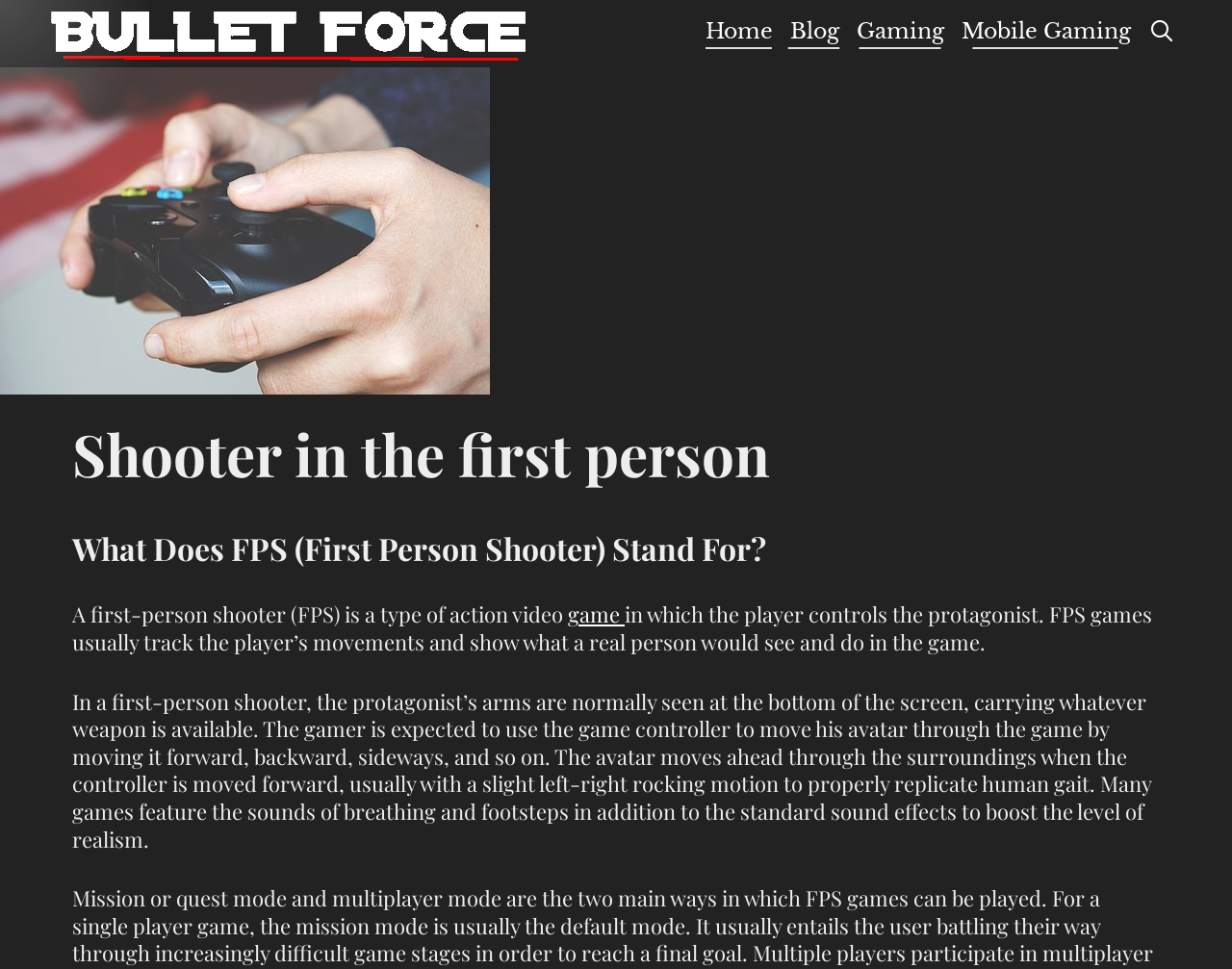Given the element description Blog, identify the bounding box coordinates for the UI element on the webpage screenshot. The format should be (top-left x, top-left y, bottom-right x, bottom-right y), with values between 0 and 1.

[0.634, 0.005, 0.688, 0.06]